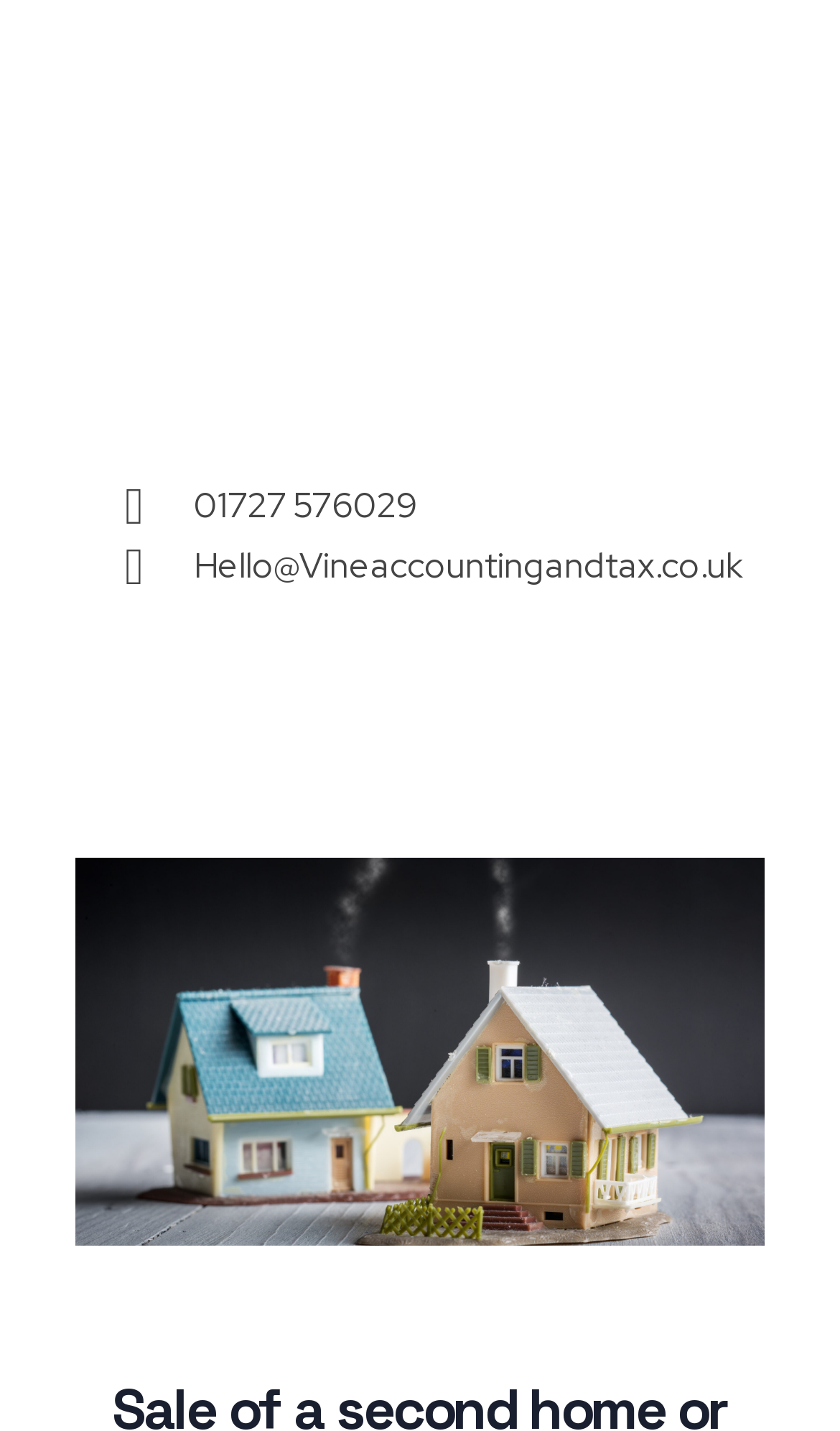What is the company name?
Based on the image, answer the question with a single word or brief phrase.

Vine Accounting & Tax